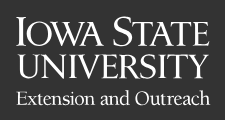Give a thorough caption for the picture.

The image showcases the logo of Iowa State University, featuring a bold and elegant typographic design that reads "IOWA STATE UNIVERSITY" at the top, with the words "Extension and Outreach" positioned below in a slightly smaller font. The logo is set against a dark background, emphasizing its prominence and identity. This design reflects the university's commitment to education and community engagement through its extension programs, serving as a visual representation of their mandate to provide valuable resources and learning opportunities to the public.